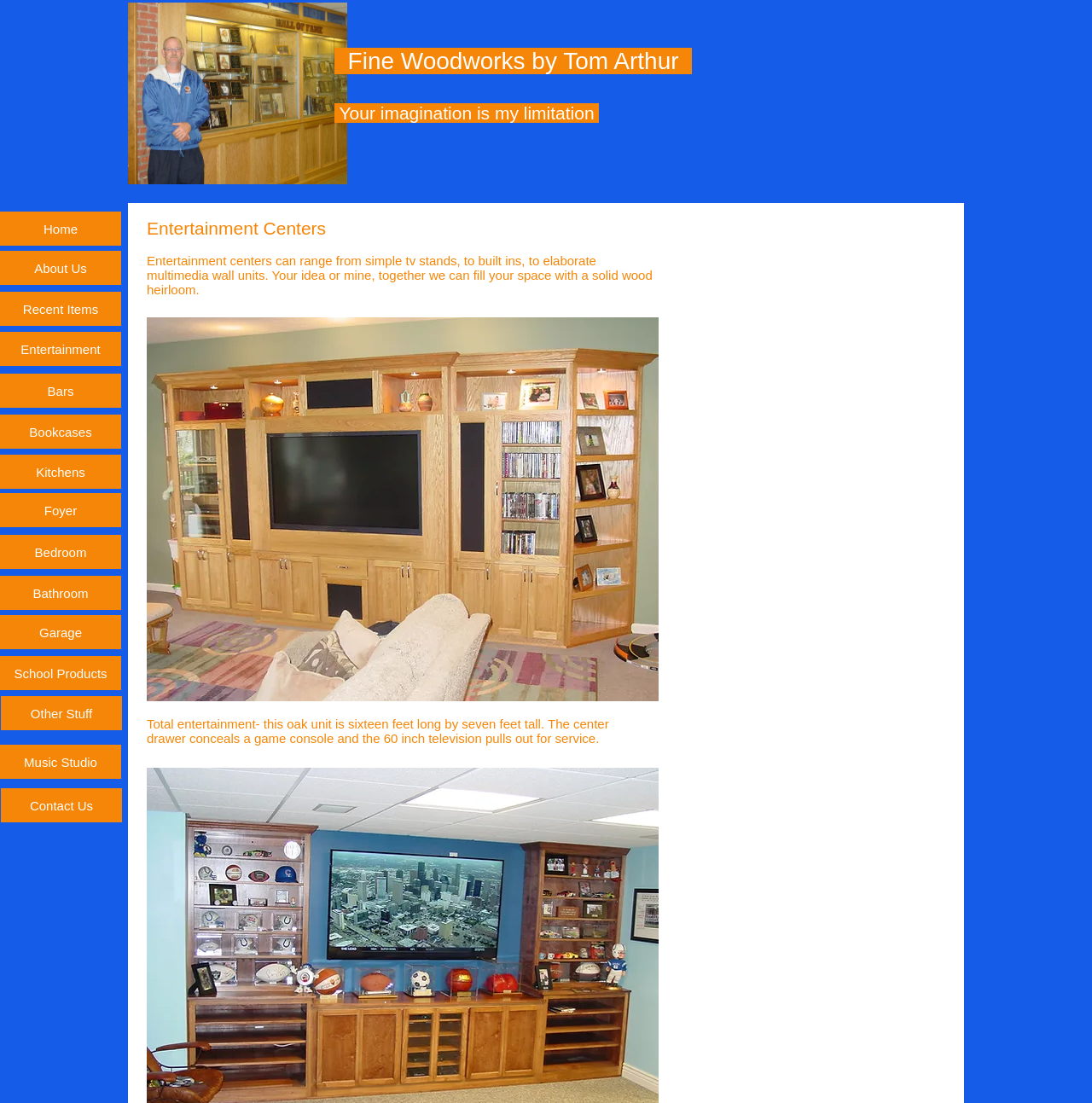Please provide a detailed answer to the question below by examining the image:
What type of material is used to make the entertainment centers?

According to the static text, the entertainment centers are made of solid wood, which is mentioned as 'solid wood heirloom'.